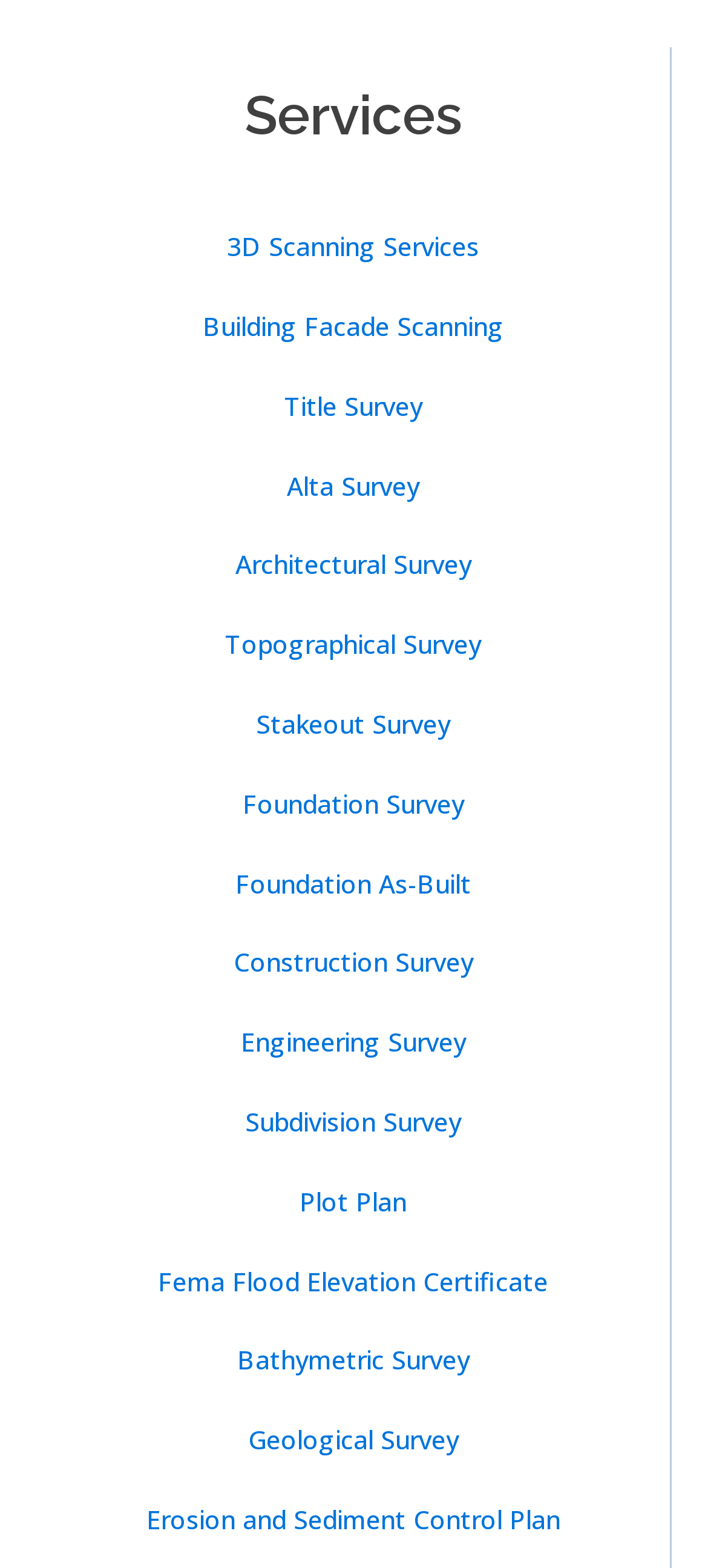Please identify the bounding box coordinates for the region that you need to click to follow this instruction: "Read the privacy policy".

None